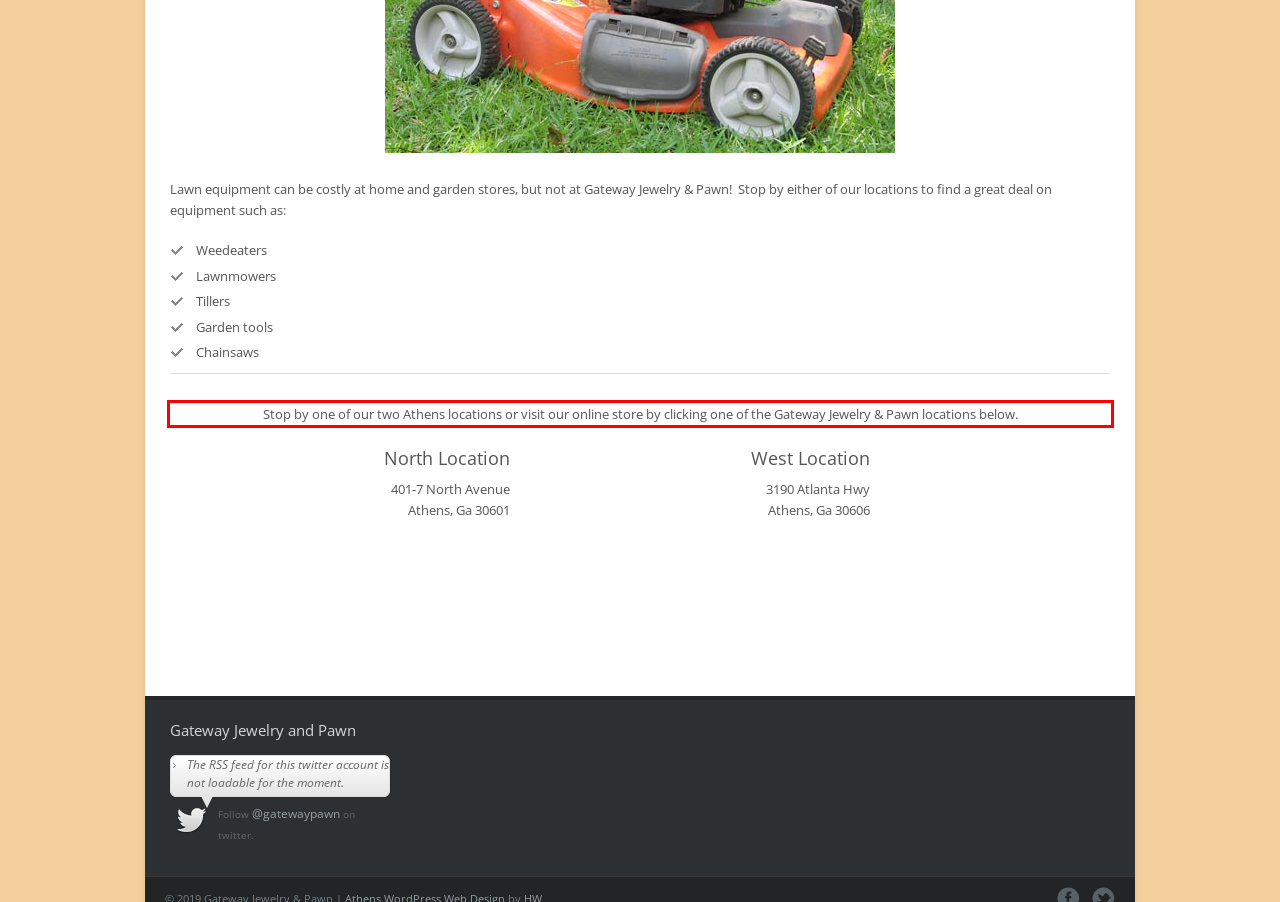Given a webpage screenshot, identify the text inside the red bounding box using OCR and extract it.

Stop by one of our two Athens locations or visit our online store by clicking one of the Gateway Jewelry & Pawn locations below.